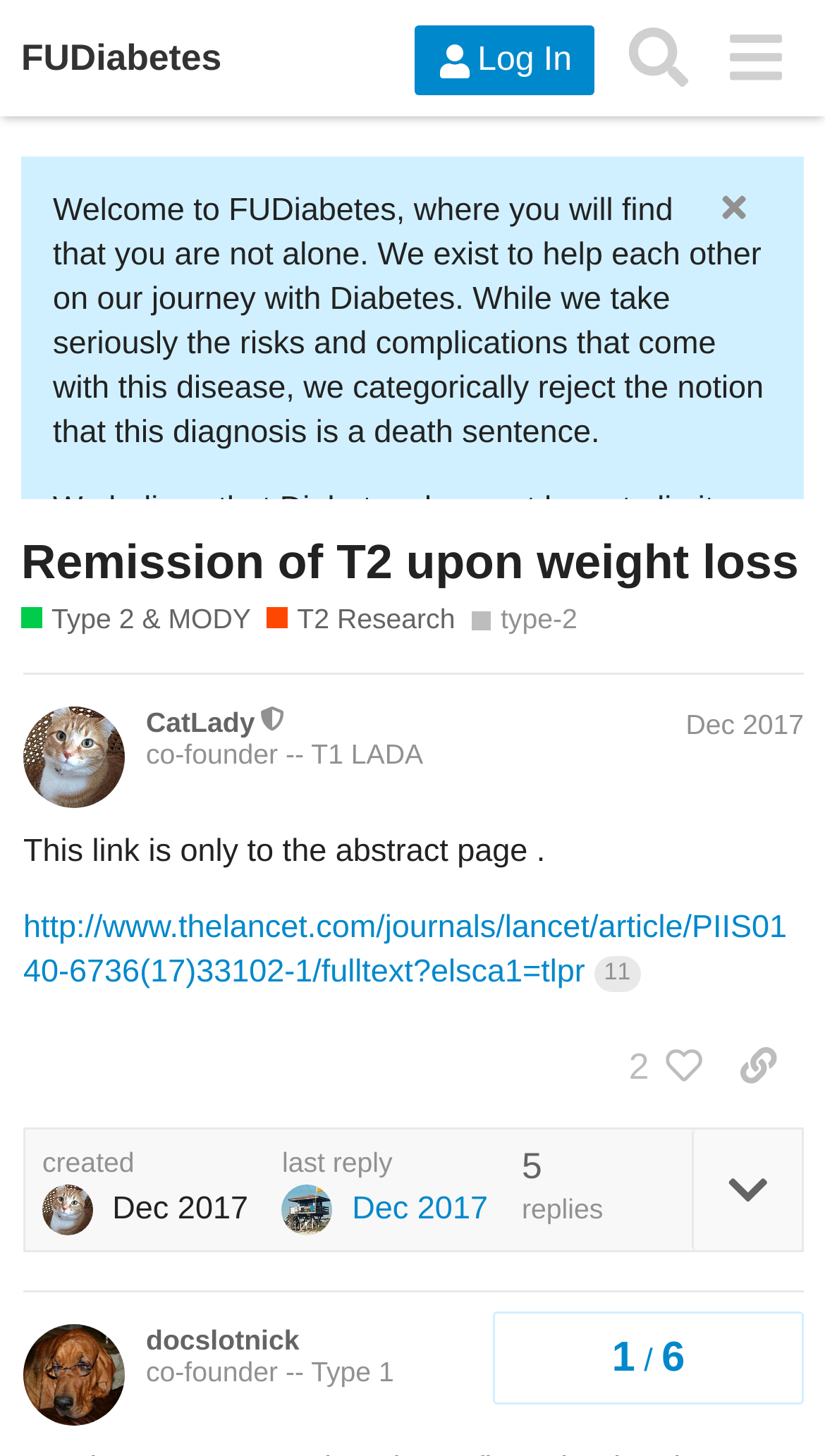How many people liked the post?
Please respond to the question with a detailed and informative answer.

The number of people who liked the post can be found at the bottom of the post, where it says '2 people liked this post. Click to view'.